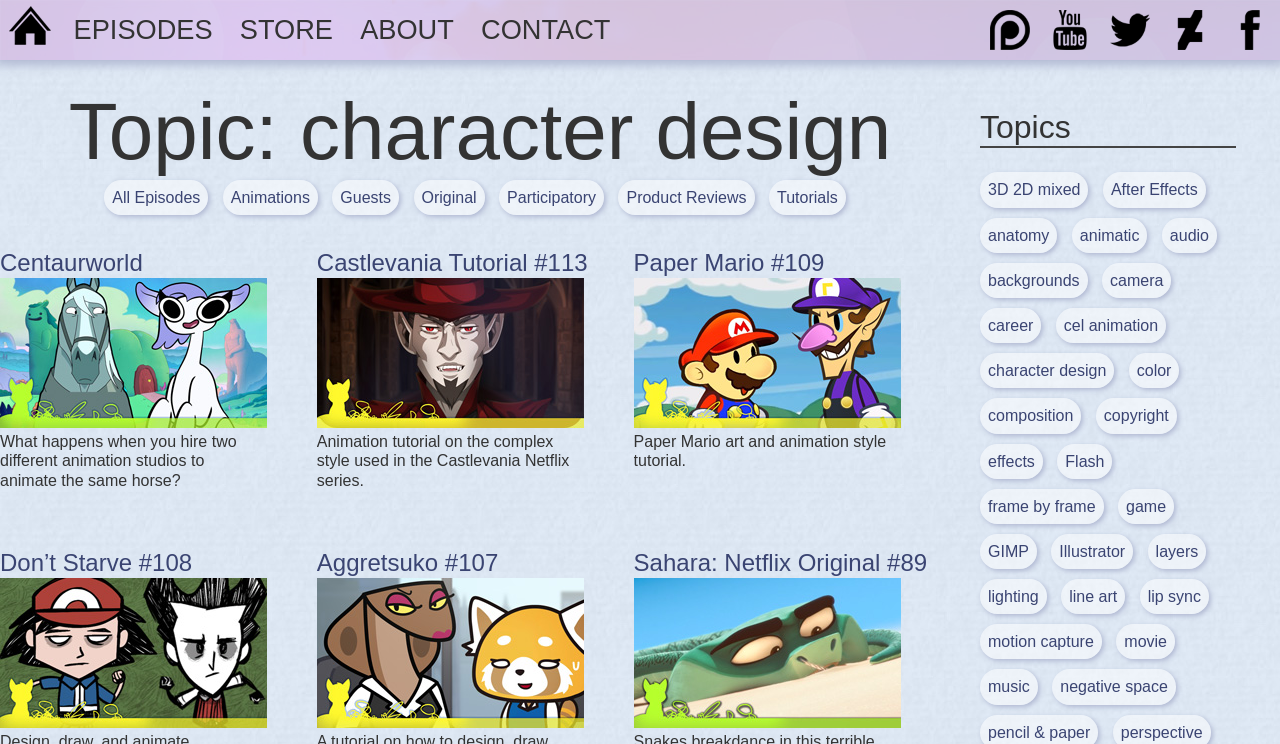Can you find the bounding box coordinates of the area I should click to execute the following instruction: "Follow the 'twitter' social media link"?

[0.859, 0.0, 0.906, 0.081]